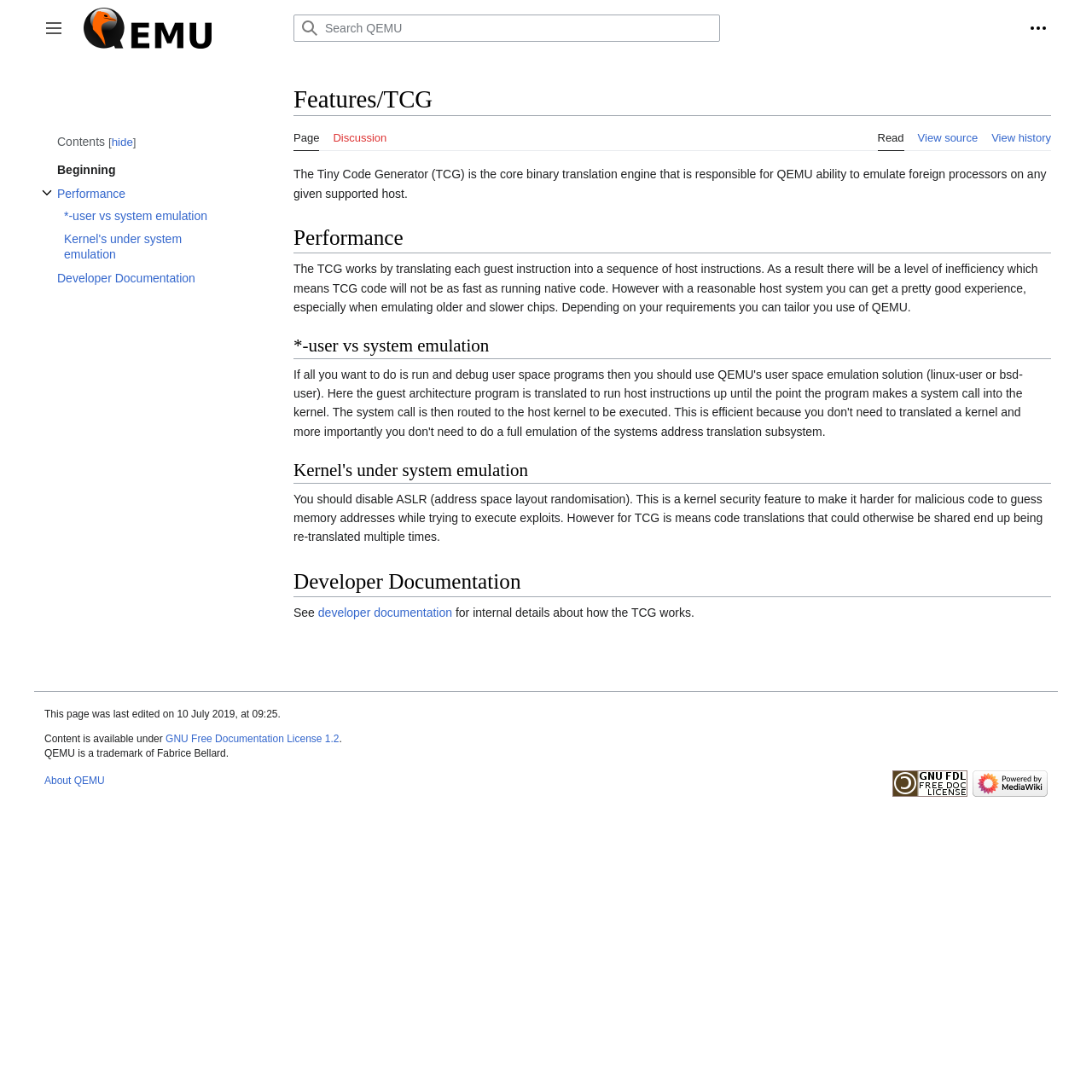Answer the following inquiry with a single word or phrase:
What is the purpose of ASLR?

Kernel security feature